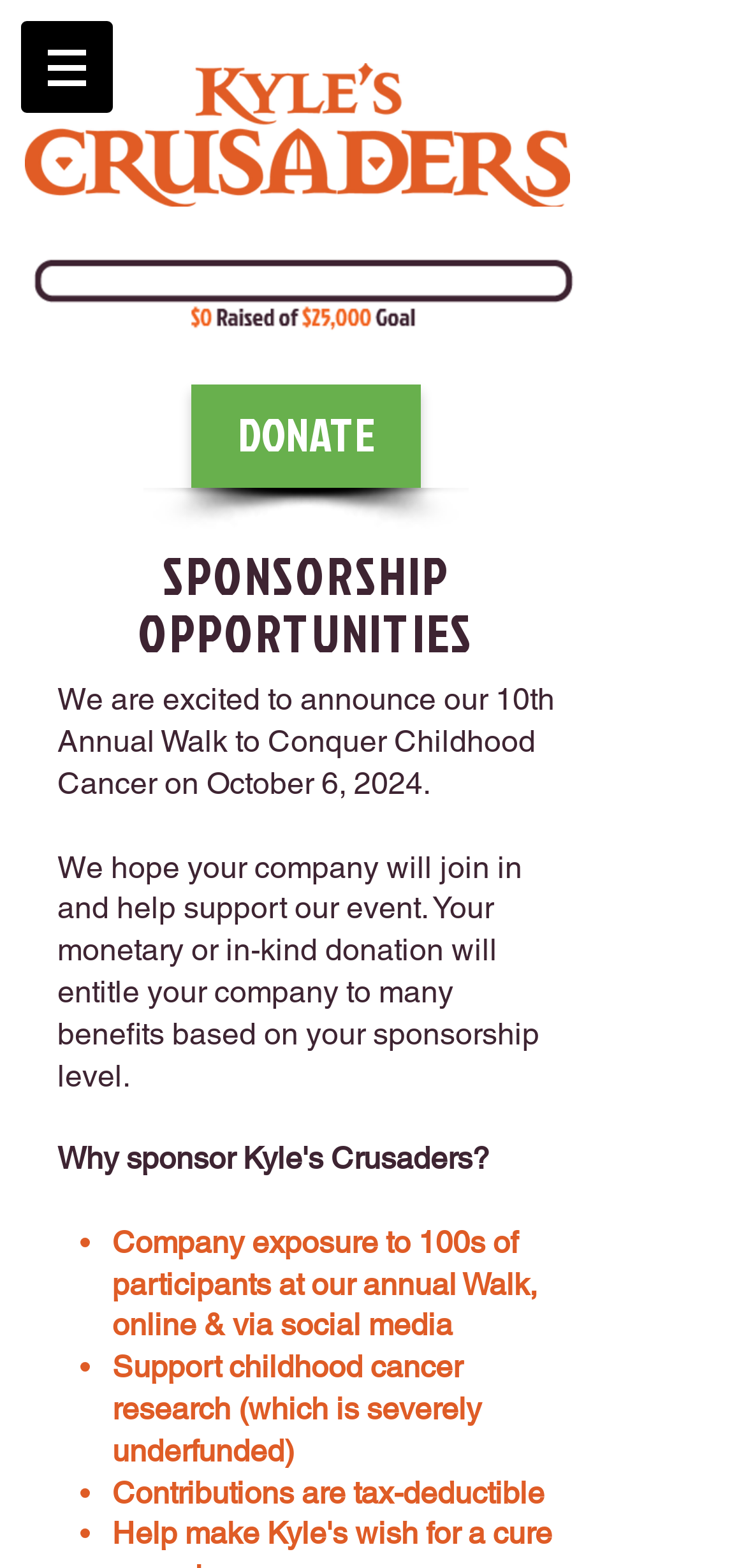How can one support the event?
Please analyze the image and answer the question with as much detail as possible.

The webpage provides a 'DONATE' button and mentions sponsorship opportunities, indicating that one can support the event by making a donation or becoming a sponsor.